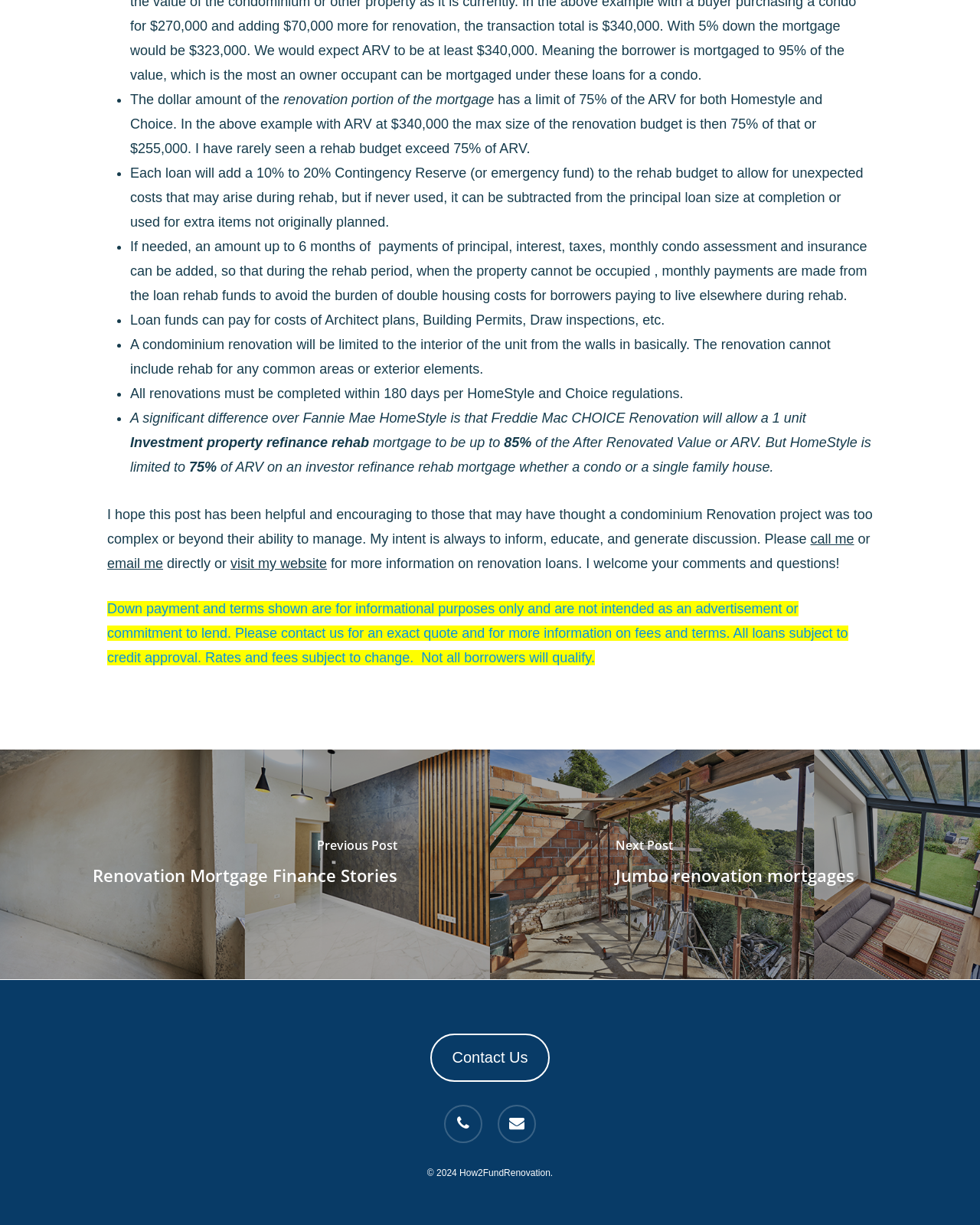Identify the bounding box coordinates of the section to be clicked to complete the task described by the following instruction: "visit 'Renovation Mortgage Finance Stories'". The coordinates should be four float numbers between 0 and 1, formatted as [left, top, right, bottom].

[0.0, 0.612, 0.5, 0.799]